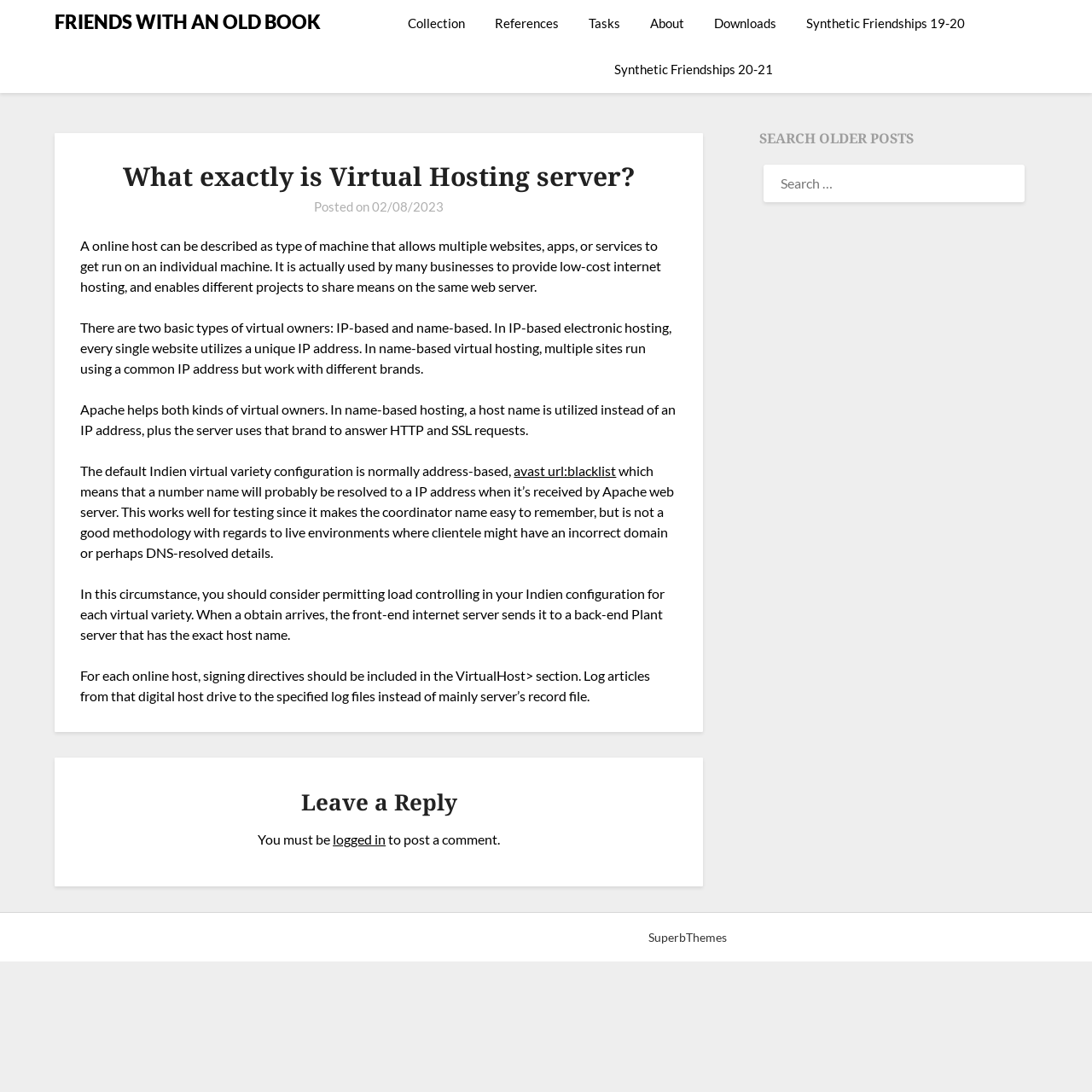What is the default virtual host configuration in Apache?
Please provide a comprehensive answer based on the contents of the image.

The article states that the default Indian virtual host configuration is address-based, which means that a domain name will be resolved to an IP address when it's received by the Apache web server.